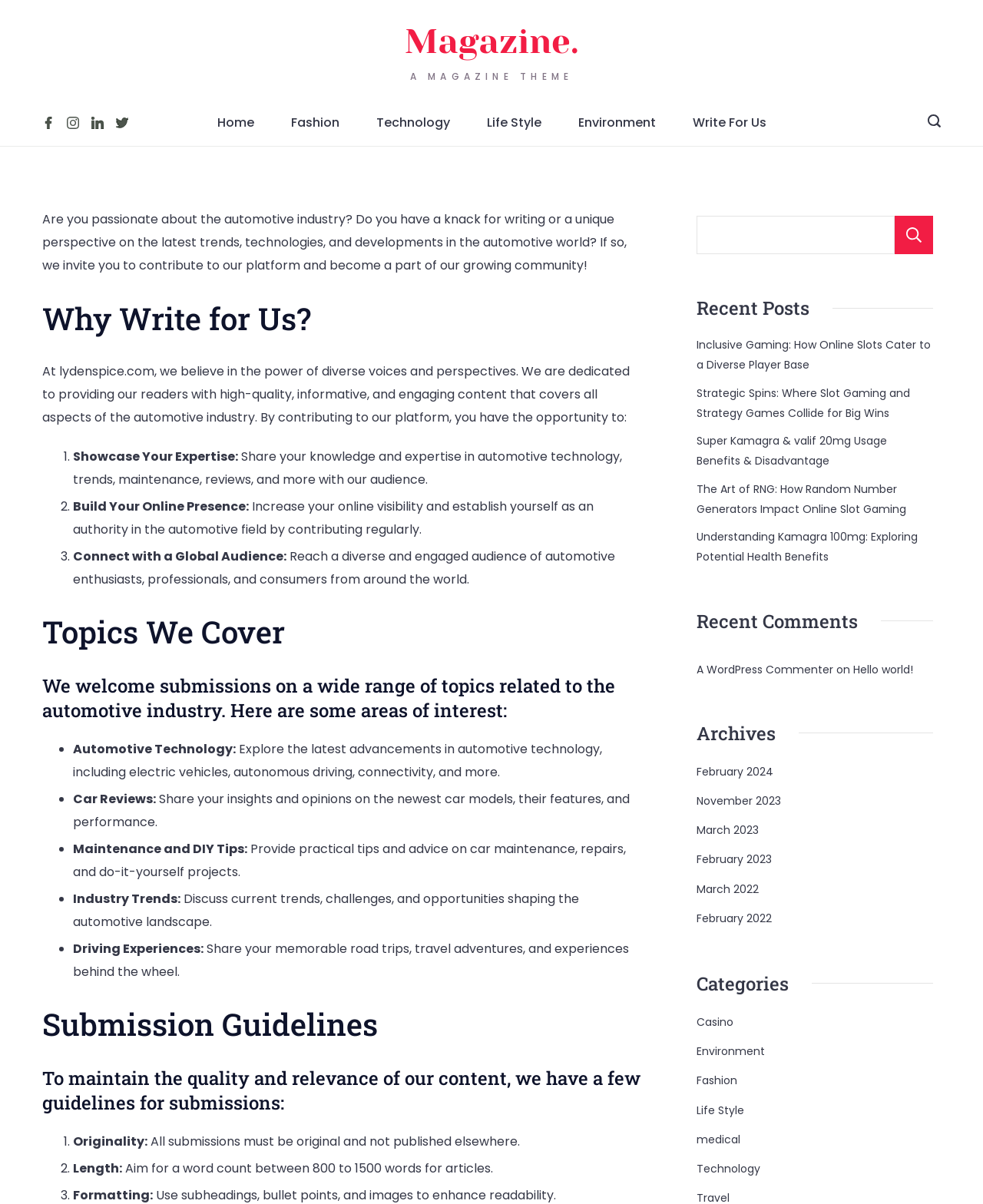How many recent posts are listed on this webpage? Based on the screenshot, please respond with a single word or phrase.

5